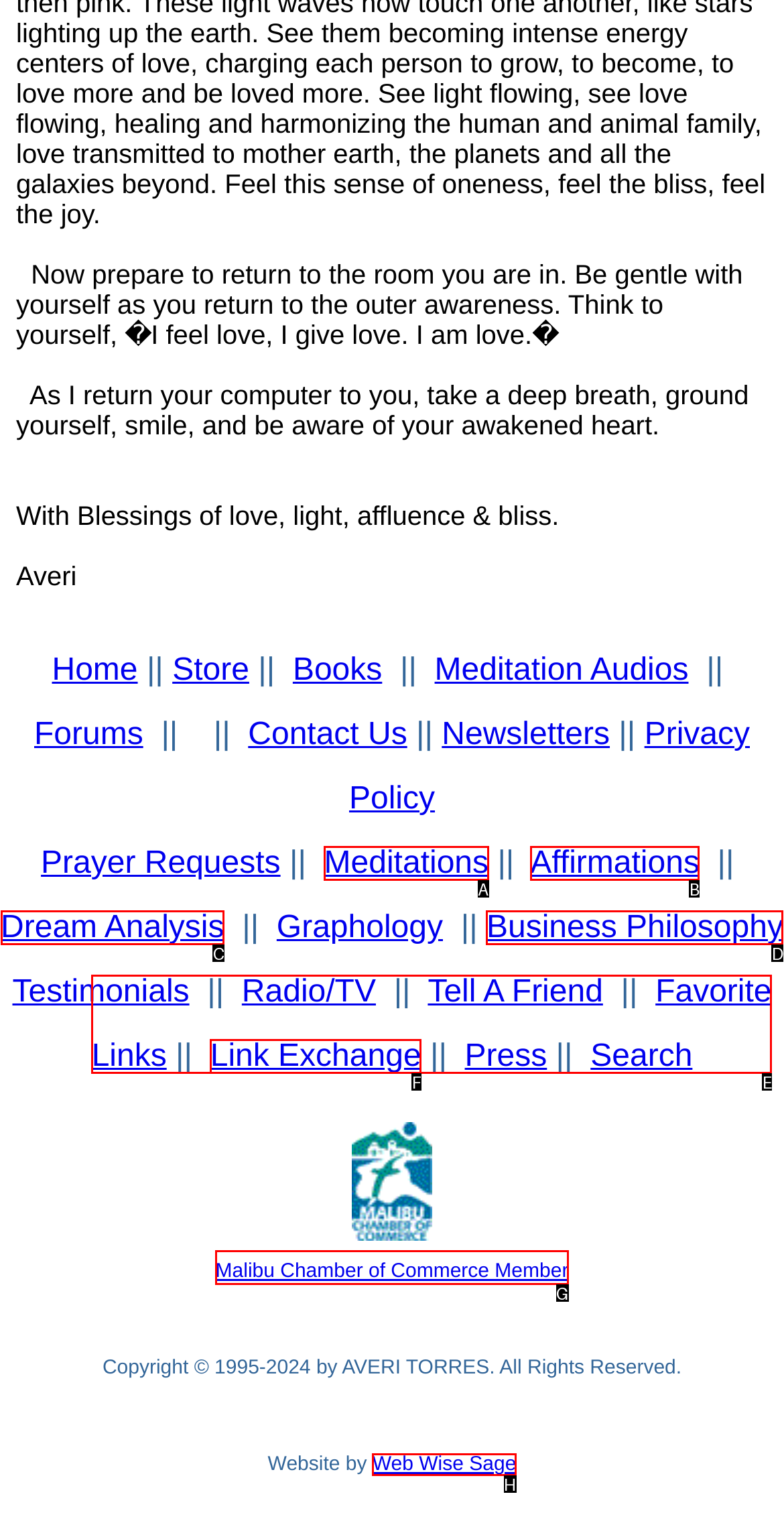From the provided options, which letter corresponds to the element described as: Malibu Chamber of Commerce Member
Answer with the letter only.

G